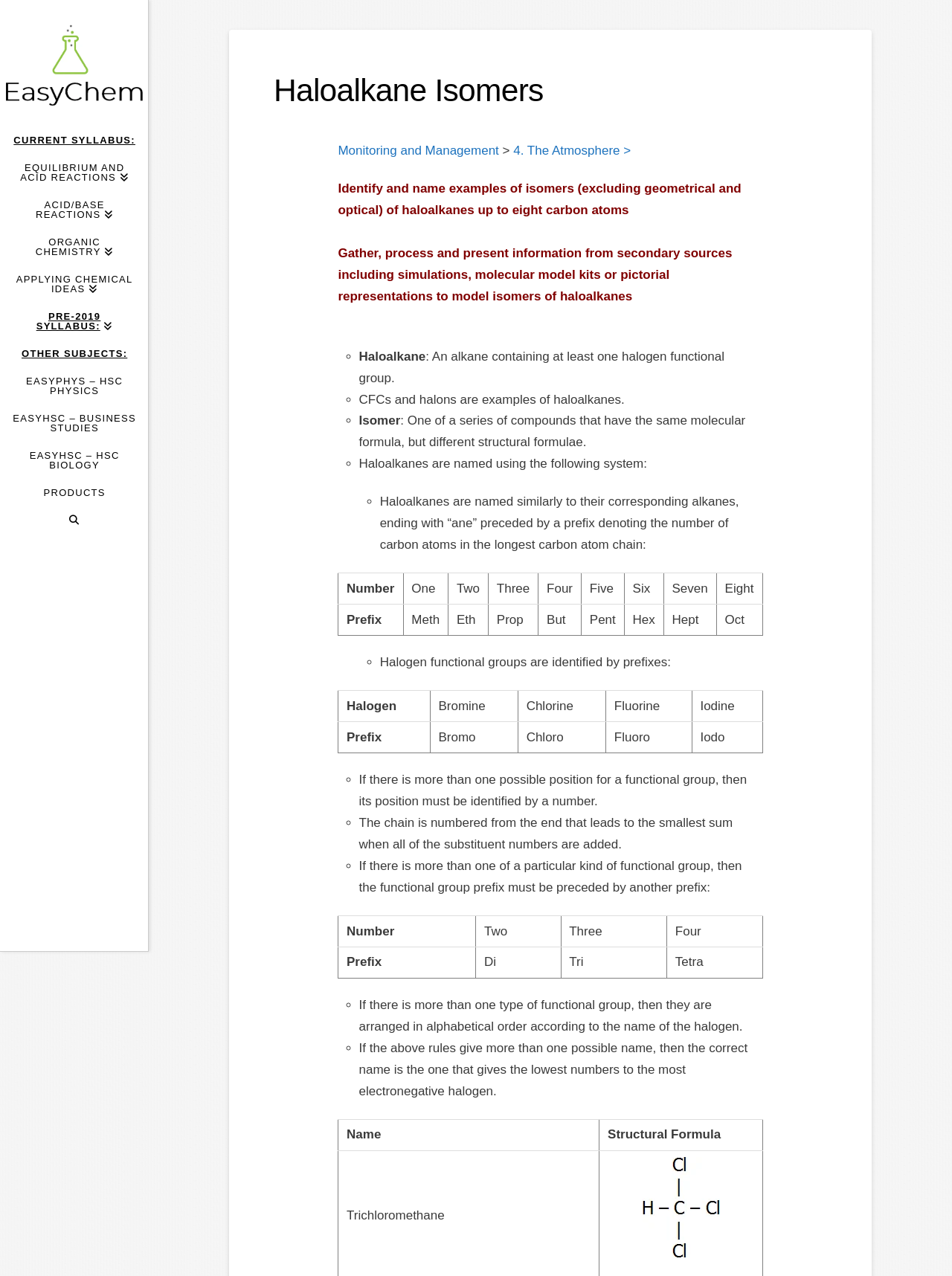What is an isomer?
Please provide a single word or phrase based on the screenshot.

One of a series of compounds with the same molecular formula but different structural formulae.